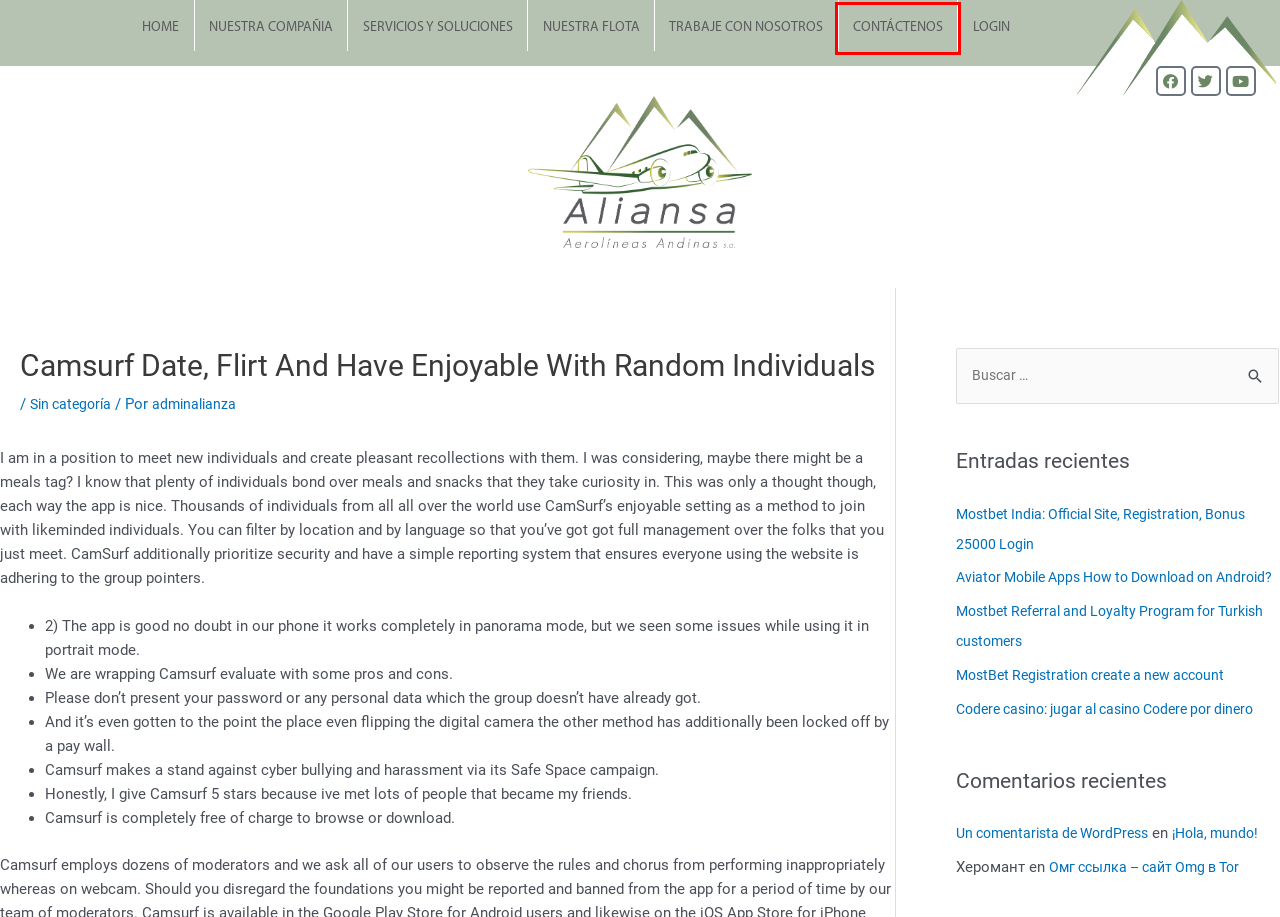You are provided a screenshot of a webpage featuring a red bounding box around a UI element. Choose the webpage description that most accurately represents the new webpage after clicking the element within the red bounding box. Here are the candidates:
A. Sin categoría – Aliansa
B. adminalianza – Aliansa
C. CONTÁCTENOS – Aliansa
D. Blog Tool, Publishing Platform, and CMS – WordPress.org
E. NUESTRA FLOTA – Aliansa
F. Aliansa – Aerolíneas Andinas S.A.
G. TRABAJE CON NOSOTROS – Aliansa
H. Aviator Mobile Apps How to Download on Android? – Aliansa

C